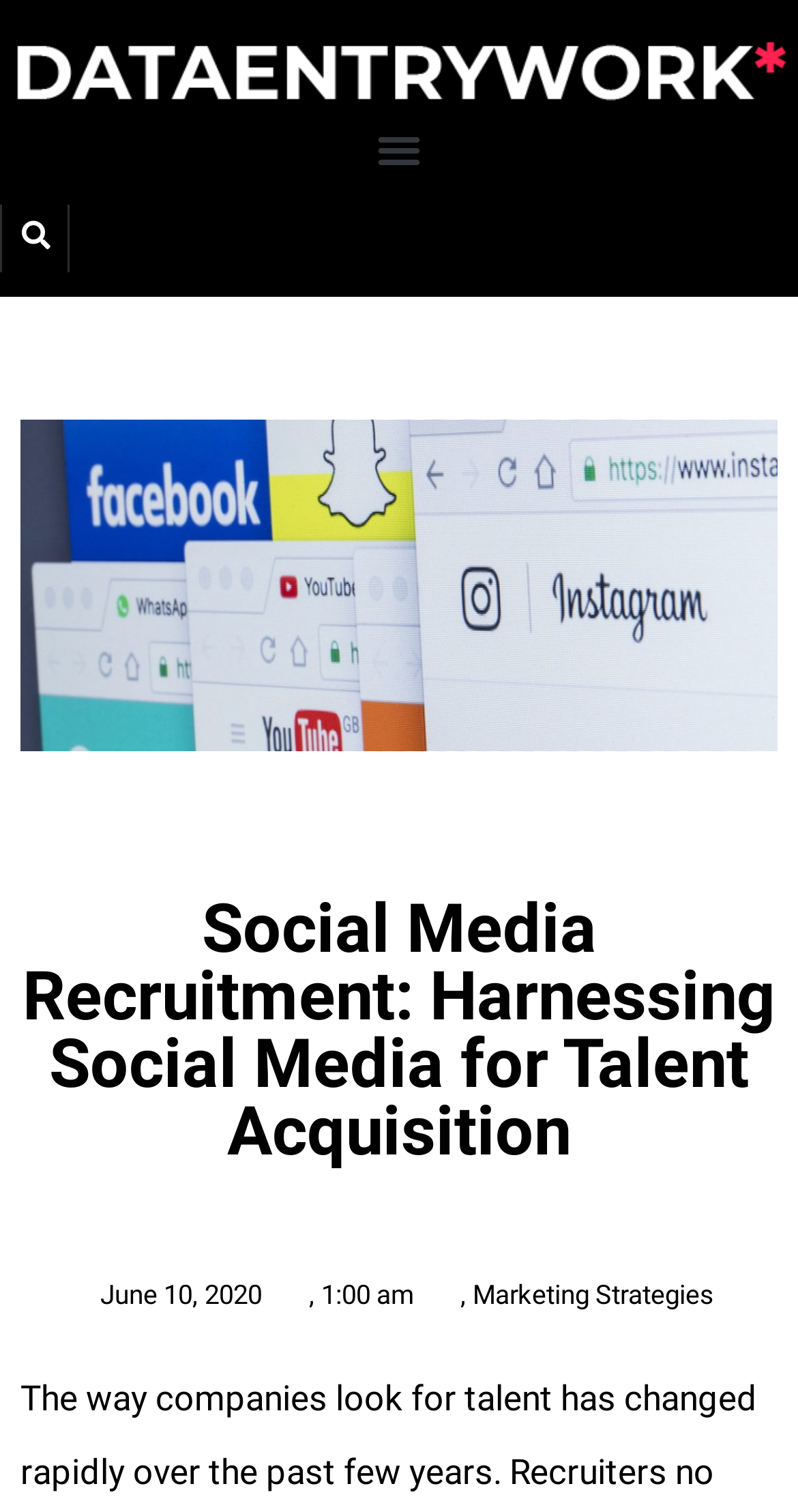What is the image about?
Please provide a single word or phrase as your answer based on the image.

Social media platform